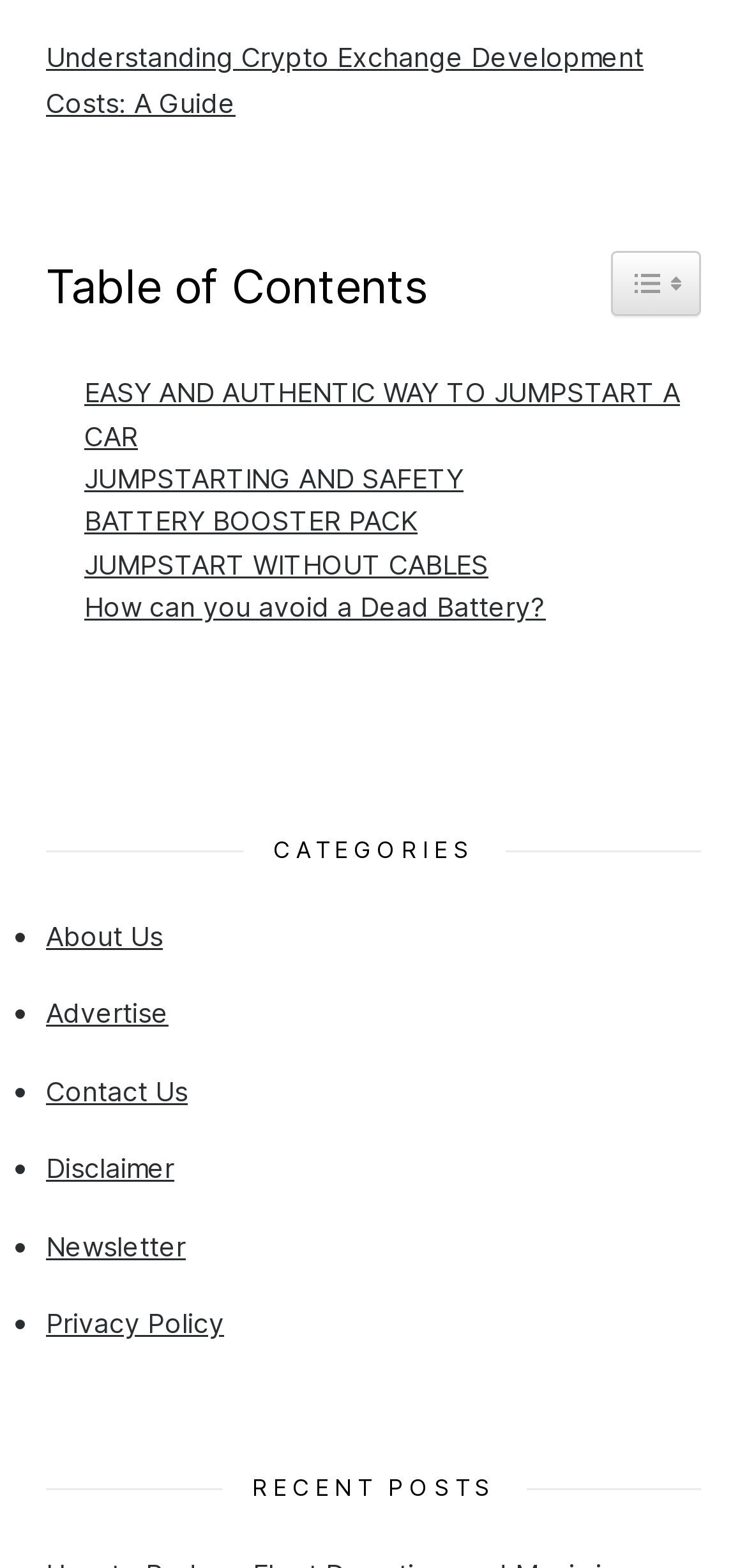Find the bounding box coordinates of the element's region that should be clicked in order to follow the given instruction: "View recent posts". The coordinates should consist of four float numbers between 0 and 1, i.e., [left, top, right, bottom].

[0.062, 0.938, 0.938, 0.96]